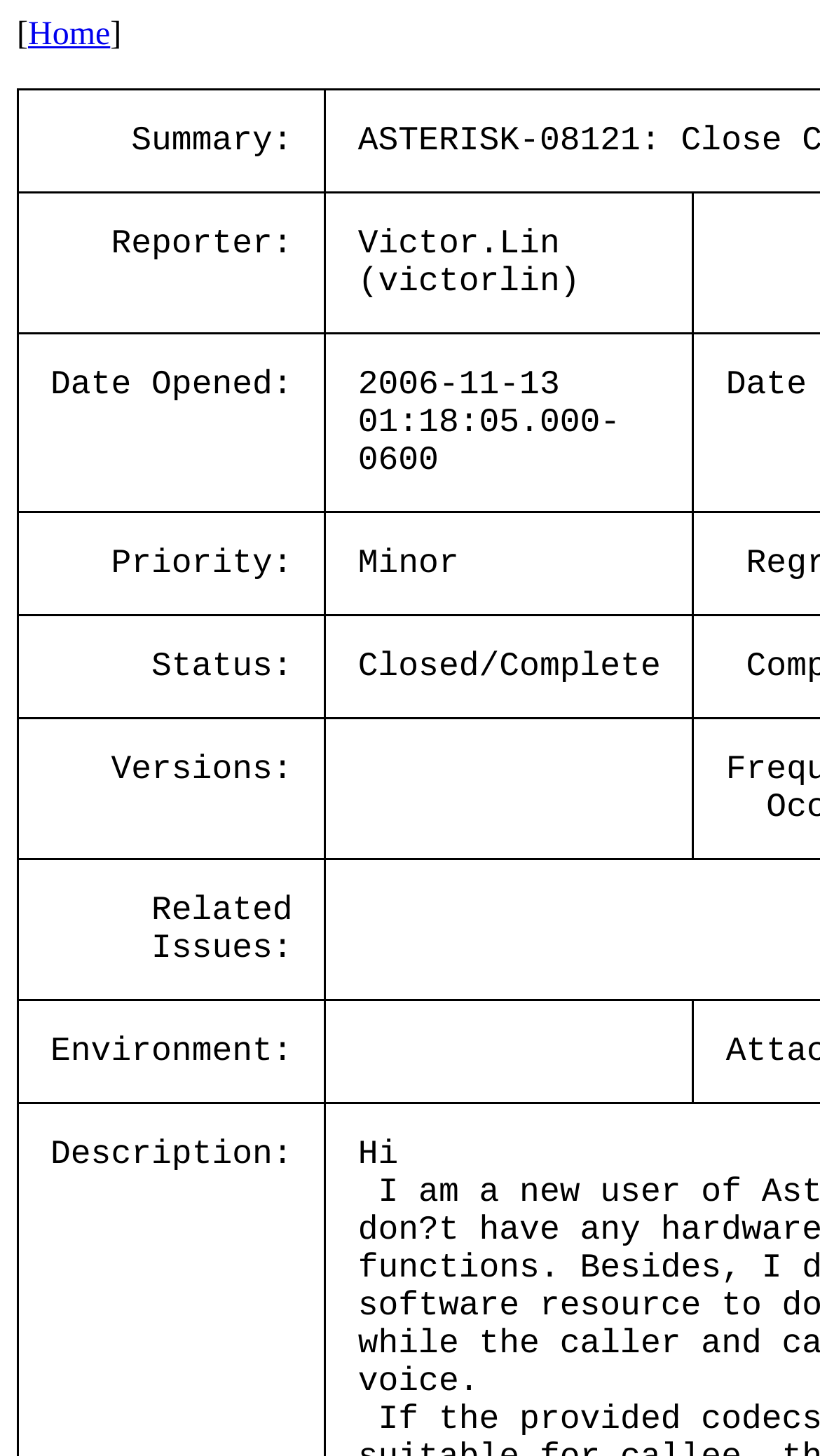What is the status of the issue?
Based on the content of the image, thoroughly explain and answer the question.

I determined the answer by looking at the gridcell with the label 'Status:' and its corresponding value, which is 'Closed/Complete'.